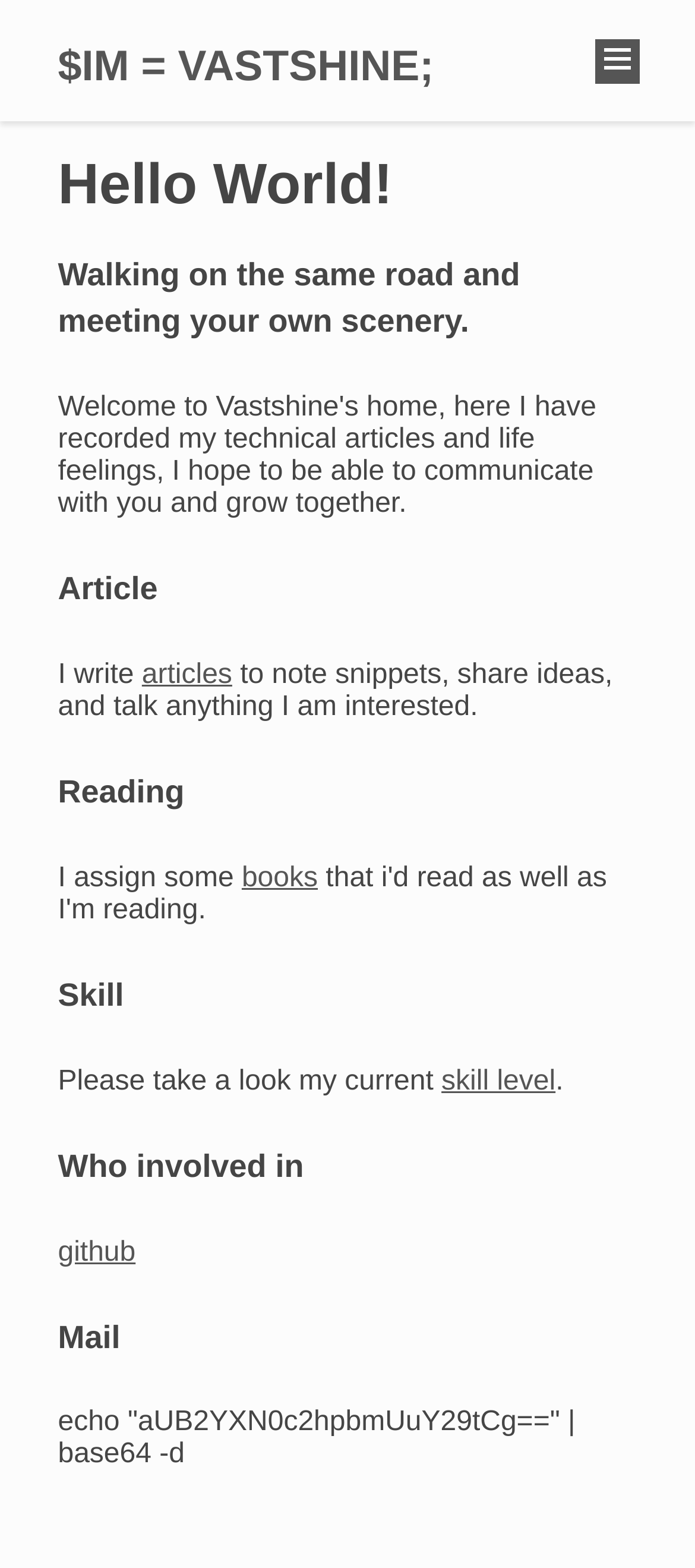Give a one-word or phrase response to the following question: What type of content does the author write?

articles